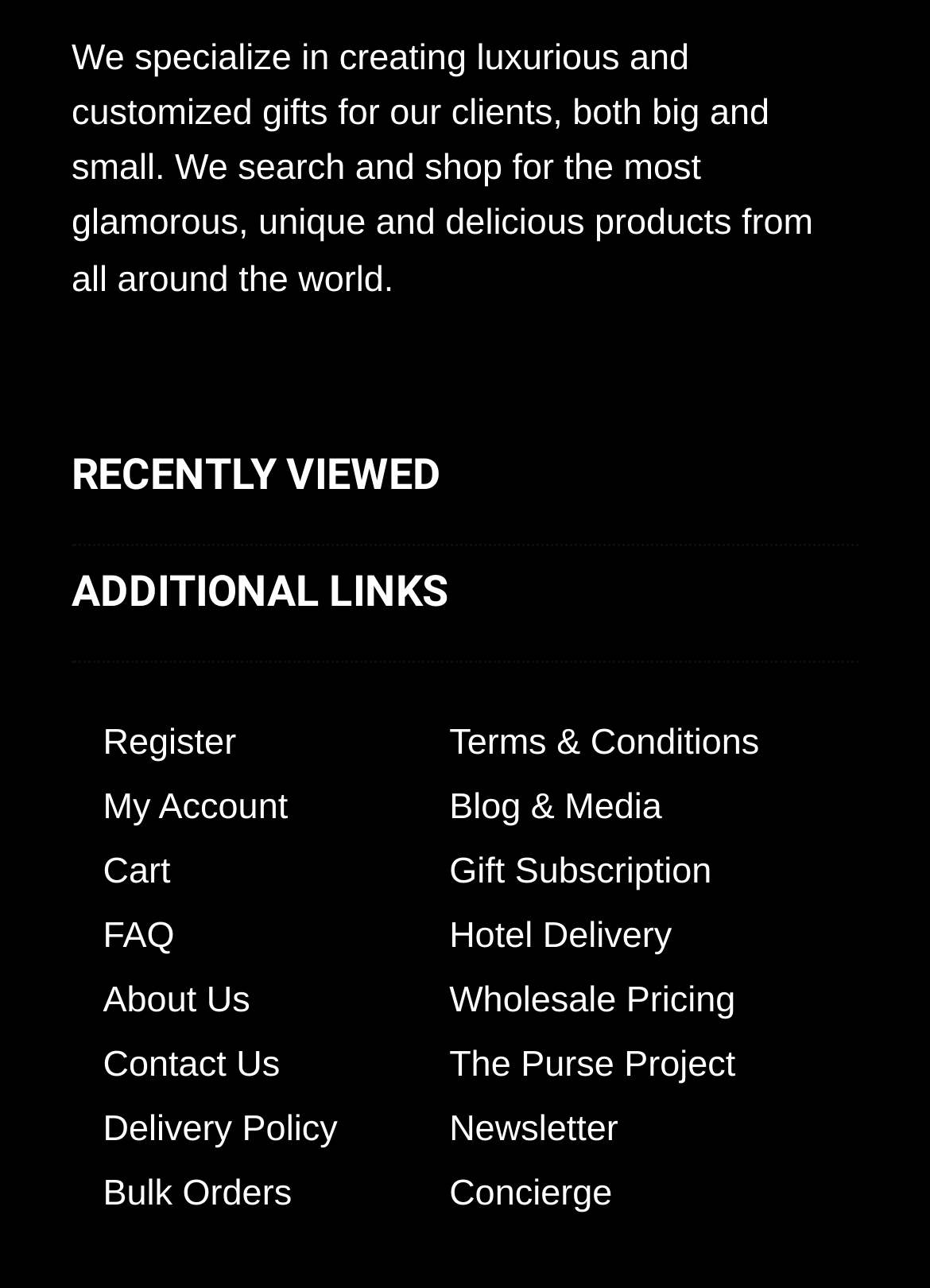Based on the image, provide a detailed response to the question:
How many links are under 'ADDITIONAL LINKS'?

By counting the number of links under the 'ADDITIONAL LINKS' heading, we can see that there are 14 links, each with a list marker '■' and a corresponding link text, such as 'Terms & Conditions', 'Blog & Media', and so on.